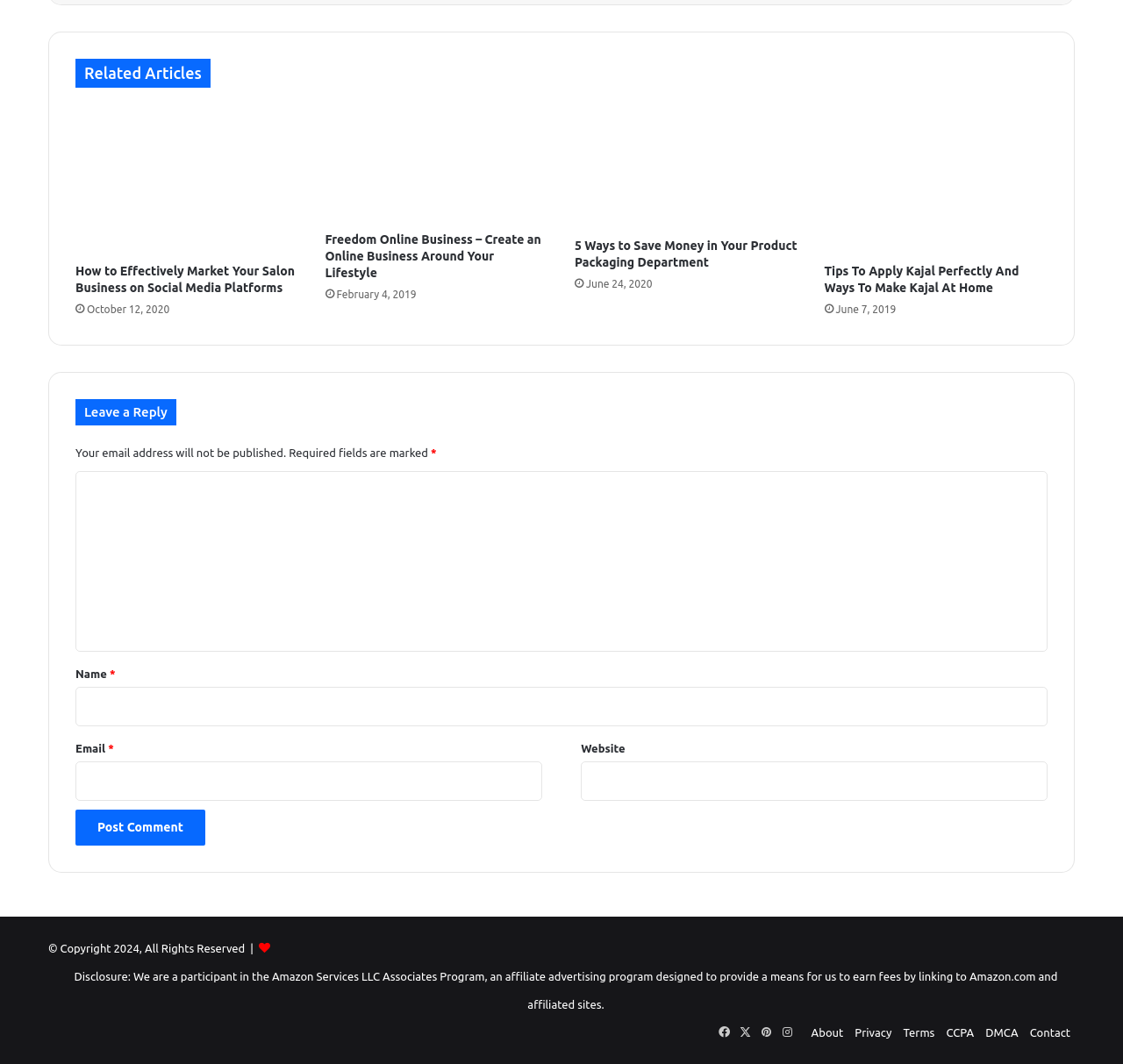Please identify the bounding box coordinates of the clickable element to fulfill the following instruction: "Leave a comment". The coordinates should be four float numbers between 0 and 1, i.e., [left, top, right, bottom].

[0.067, 0.442, 0.933, 0.612]